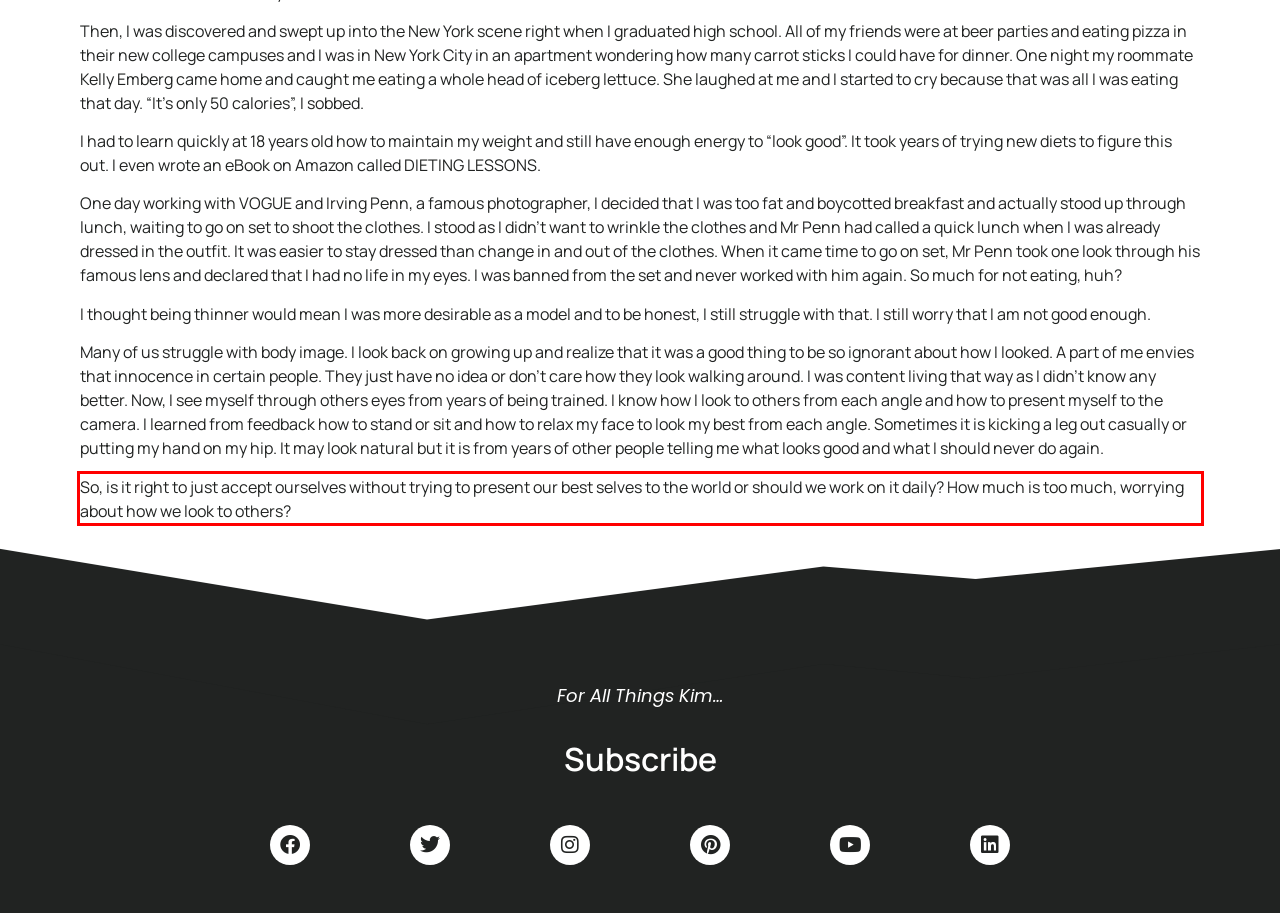There is a UI element on the webpage screenshot marked by a red bounding box. Extract and generate the text content from within this red box.

So, is it right to just accept ourselves without trying to present our best selves to the world or should we work on it daily? How much is too much, worrying about how we look to others?